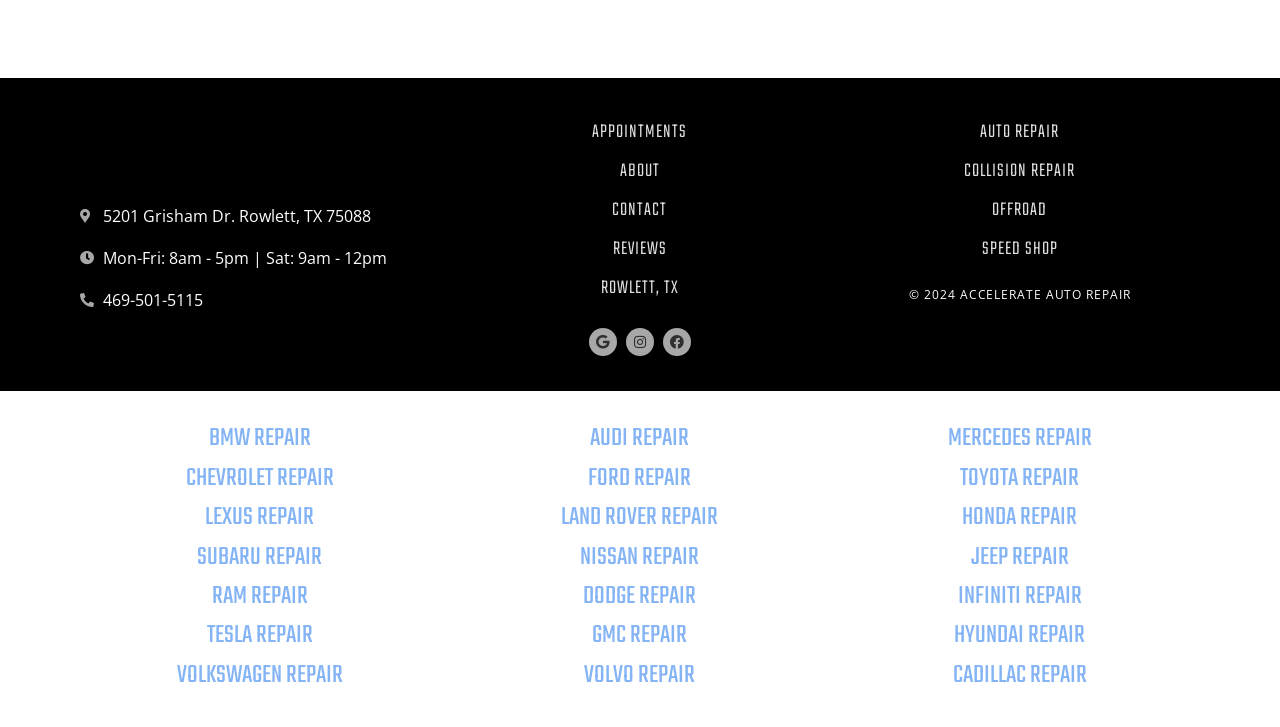Please answer the following question using a single word or phrase: What is the copyright year of the webpage?

2024